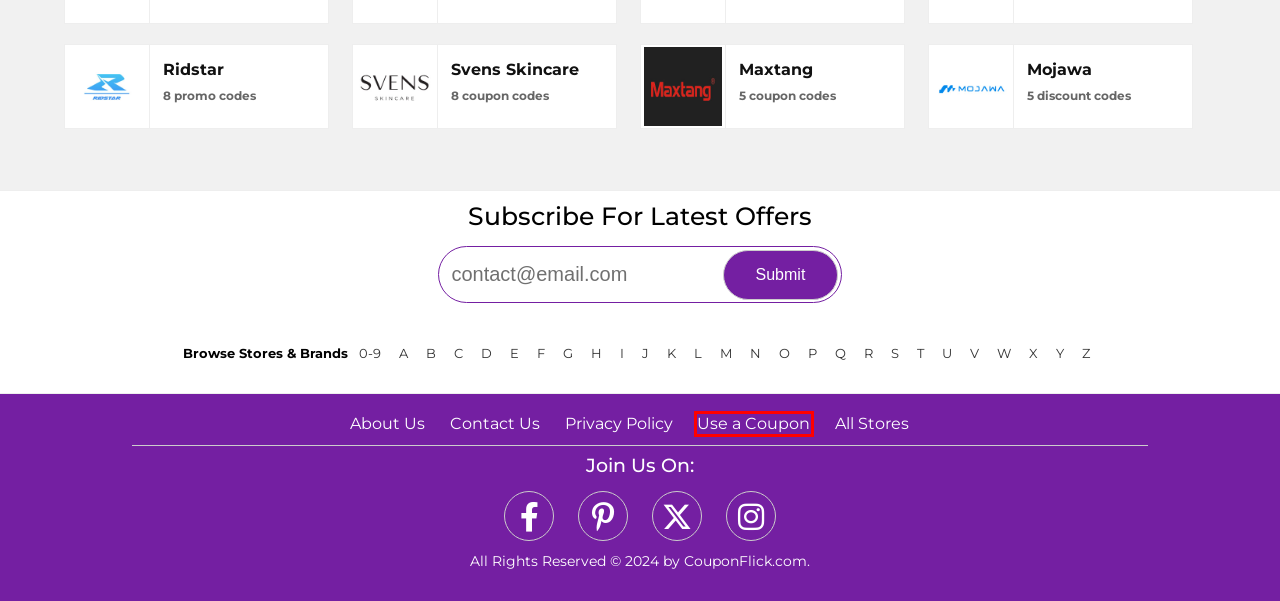Examine the screenshot of a webpage featuring a red bounding box and identify the best matching webpage description for the new page that results from clicking the element within the box. Here are the options:
A. GET 401% OFF Svens Skincare Coupon Code & Promos Jun 2024
B. About Us - CouponFlick
C. HOW TO USE COUPON CODE
D. Privacy Policy - CouponFlick
E. Up to 60% Libraccio Coupon Codes & Libraccio Discounts Jun 2024
F. Contact Us For Questions - CouponFlick
G. Get Your Reading Fix with CouponFlick.com - Books & Magazines
H. Get 45% OFF Maxtang Coupon Code & Promo Code Jun 2024

C